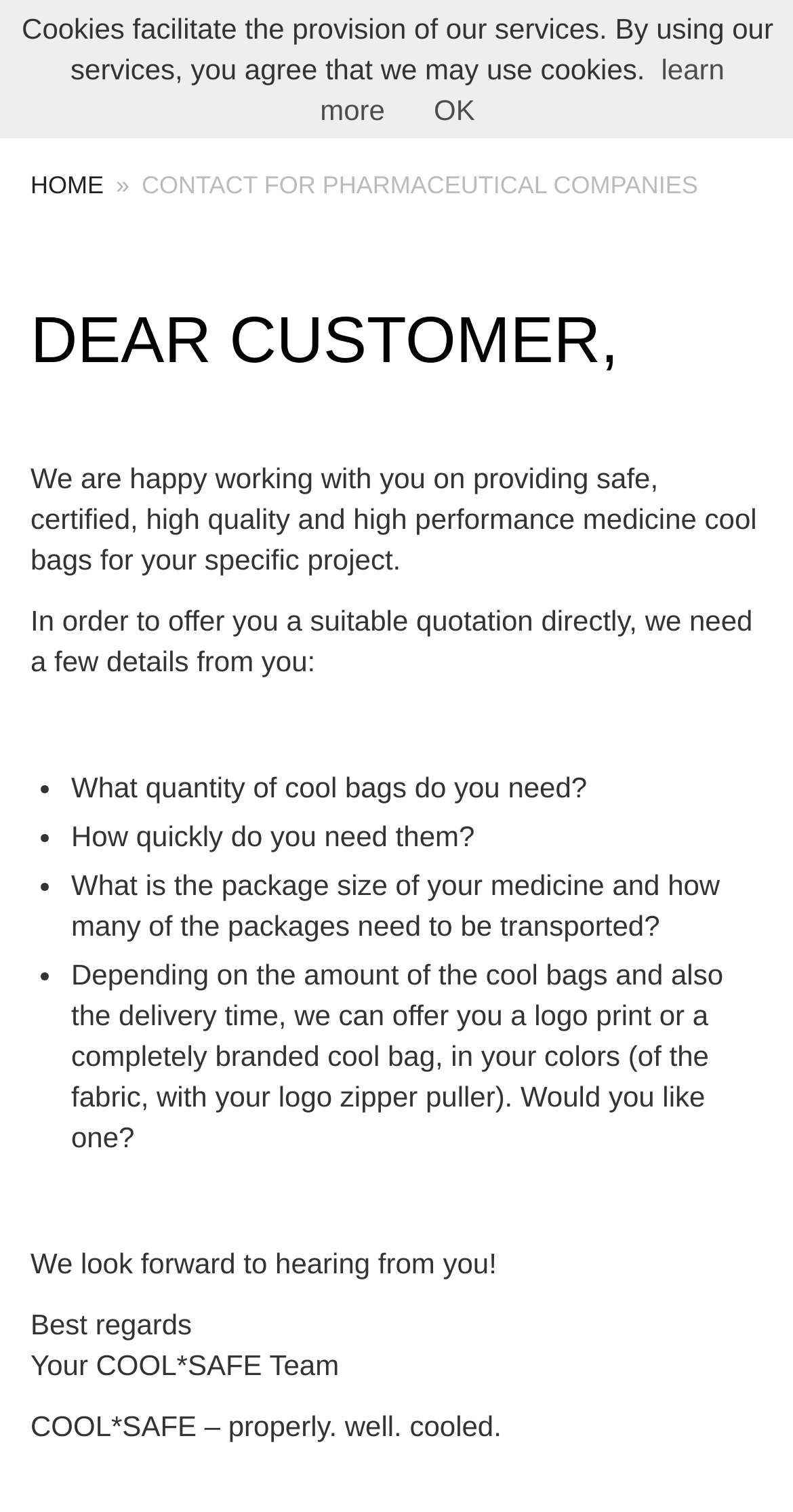What is the tone of the webpage?
Using the image, give a concise answer in the form of a single word or short phrase.

Friendly